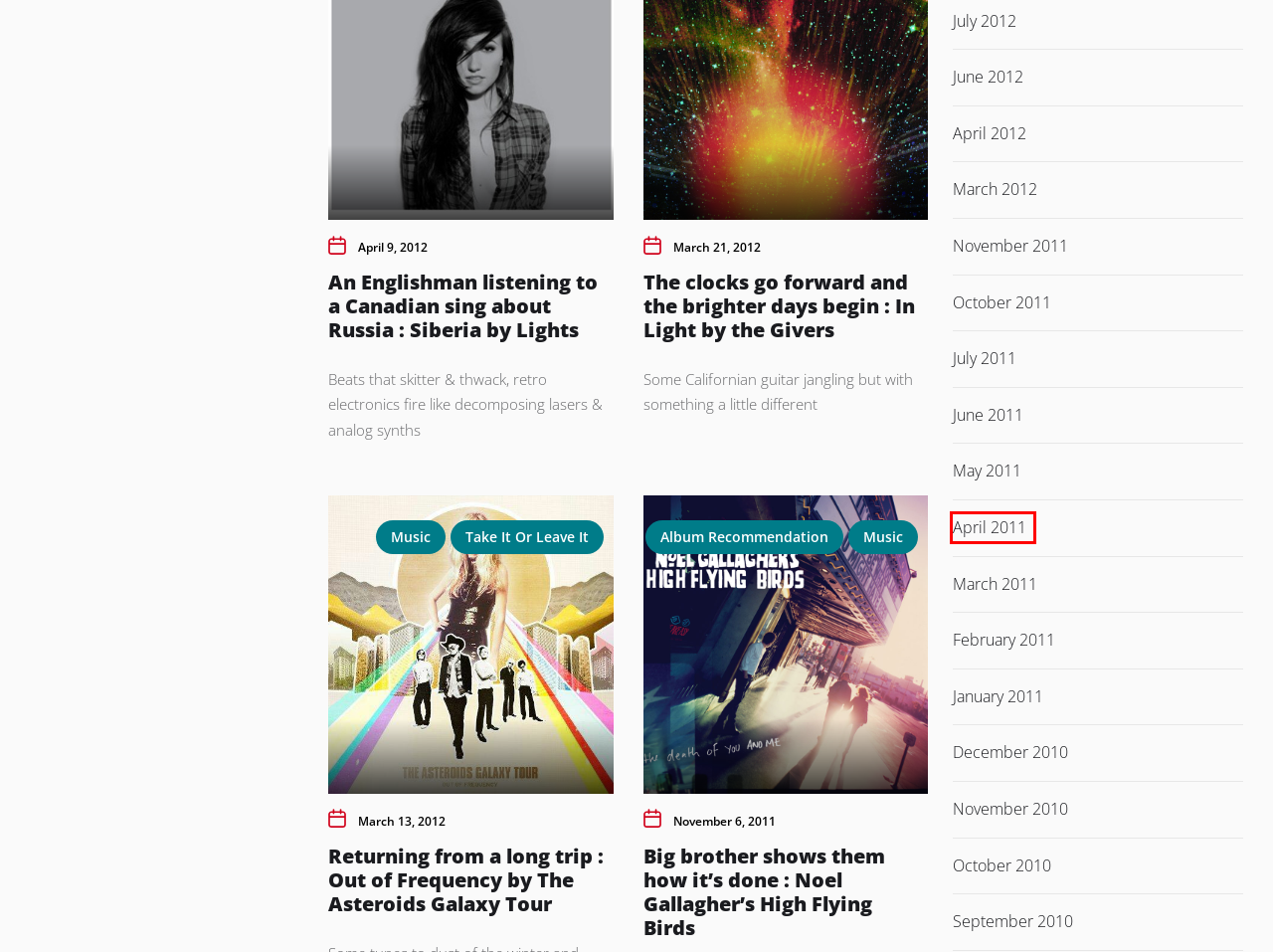Given a webpage screenshot with a UI element marked by a red bounding box, choose the description that best corresponds to the new webpage that will appear after clicking the element. The candidates are:
A. April 2011 – G's Music Reviews
B. Big brother shows them how it’s done : Noel Gallagher’s High Flying Birds – G's Music Reviews
C. Returning from a long trip : Out of Frequency by The Asteroids Galaxy Tour – G's Music Reviews
D. April 2012 – G's Music Reviews
E. March 13, 2012 – G's Music Reviews
F. March 2012 – G's Music Reviews
G. May 2011 – G's Music Reviews
H. September 2010 – G's Music Reviews

A